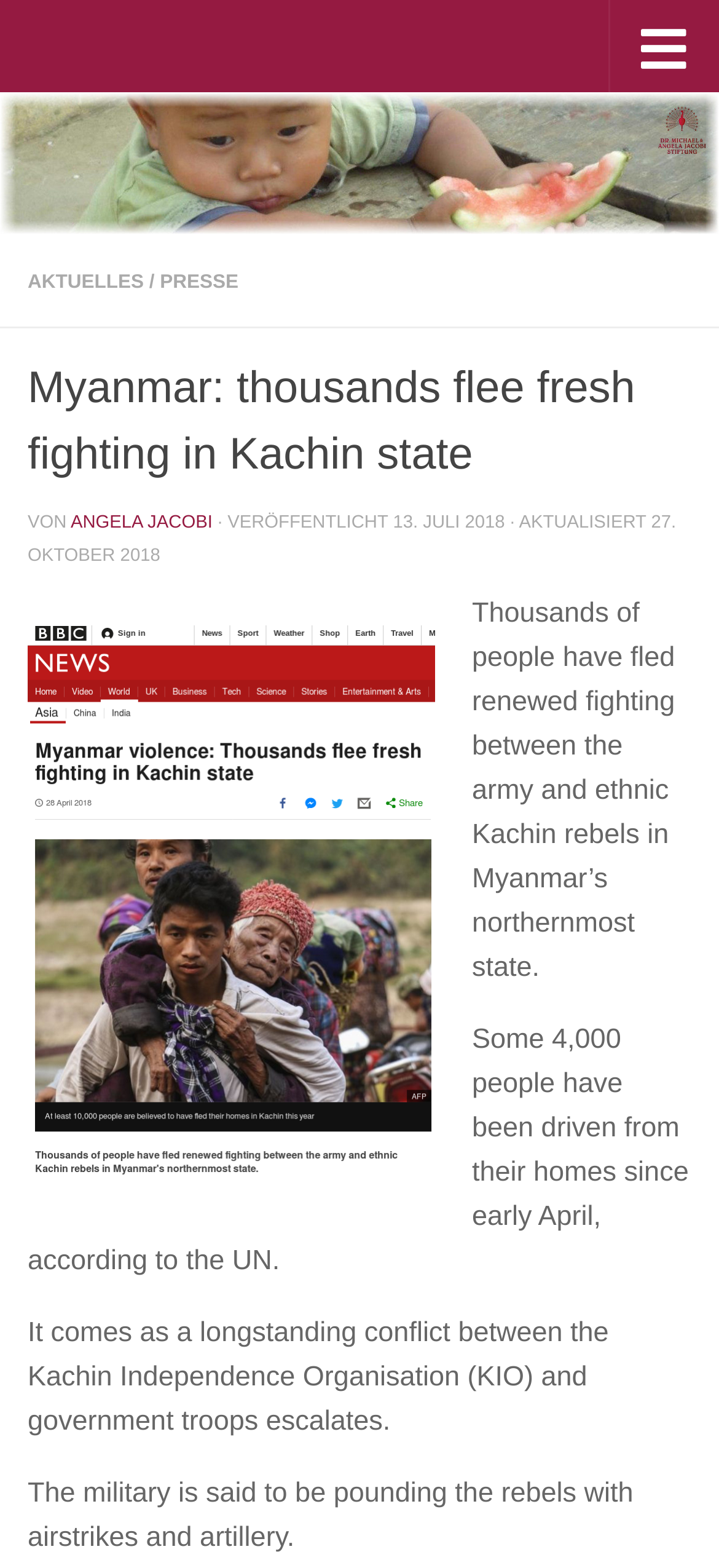Using the information in the image, give a comprehensive answer to the question: 
What is the military using to attack the rebels?

The military's method of attack can be determined by reading the text 'The military is said to be pounding the rebels with airstrikes and artillery.' which indicates that the military is using airstrikes and artillery to attack the rebels.